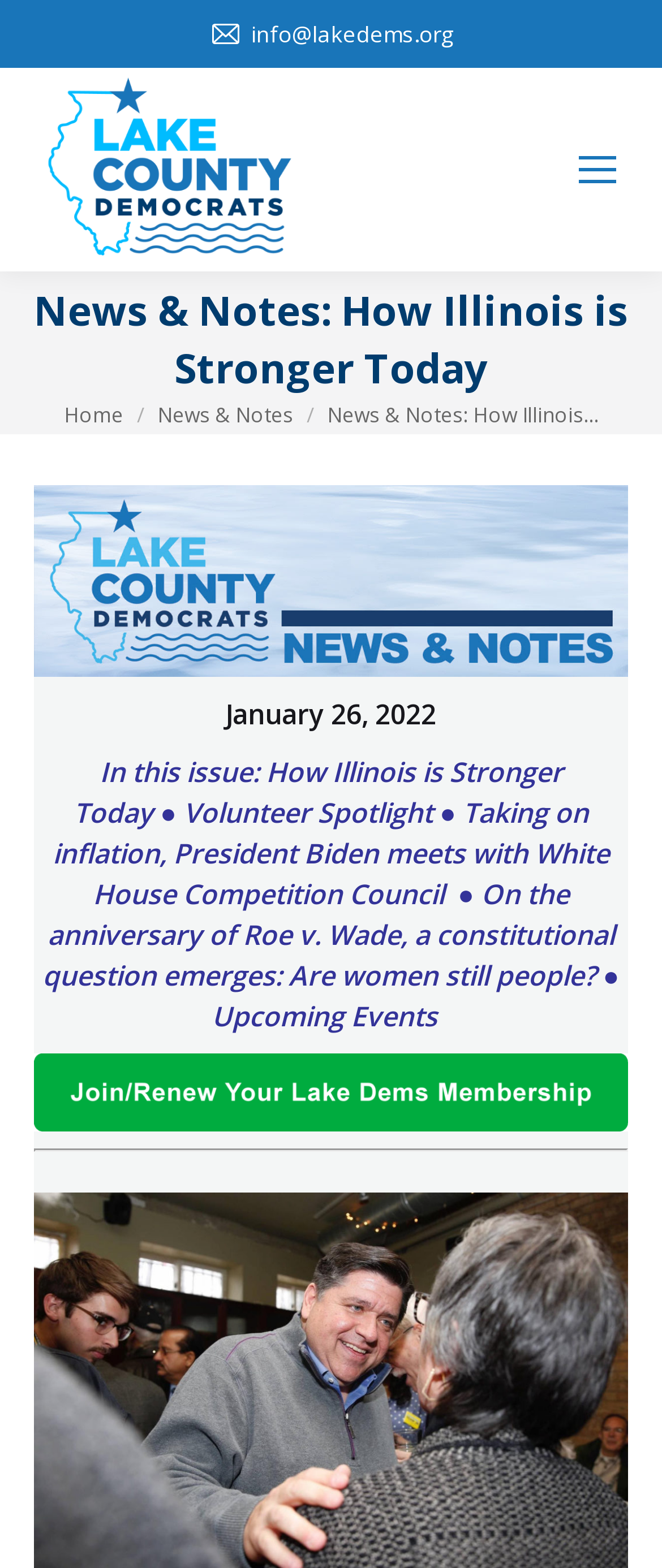What is the topic of the current news issue?
From the image, provide a succinct answer in one word or a short phrase.

How Illinois is Stronger Today